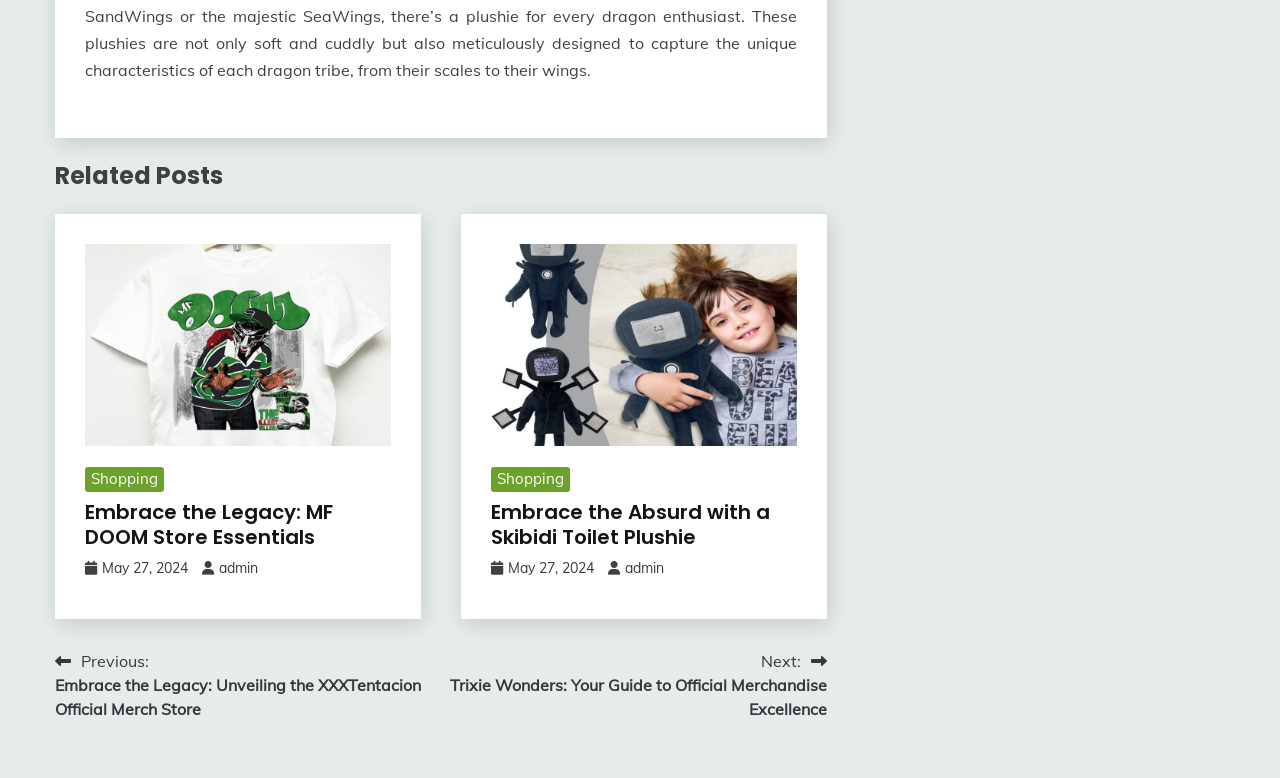Please specify the bounding box coordinates of the area that should be clicked to accomplish the following instruction: "Go to Embrace the Legacy: MF DOOM Store Essentials". The coordinates should consist of four float numbers between 0 and 1, i.e., [left, top, right, bottom].

[0.066, 0.314, 0.305, 0.573]